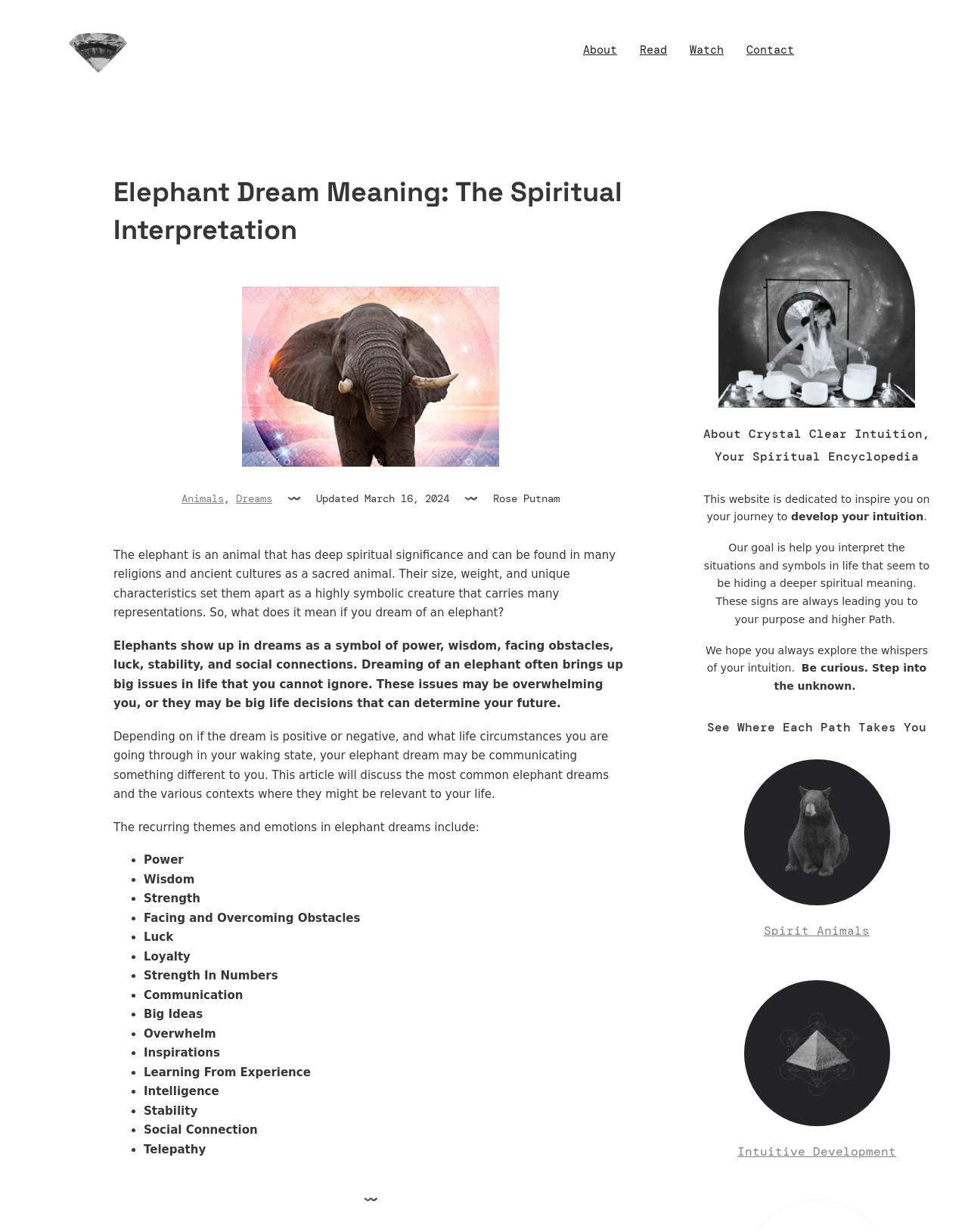Who is the author of the article?
Could you please answer the question thoroughly and with as much detail as possible?

The author of the article is mentioned at the bottom of the webpage, where it says 'Rose Putnam'.